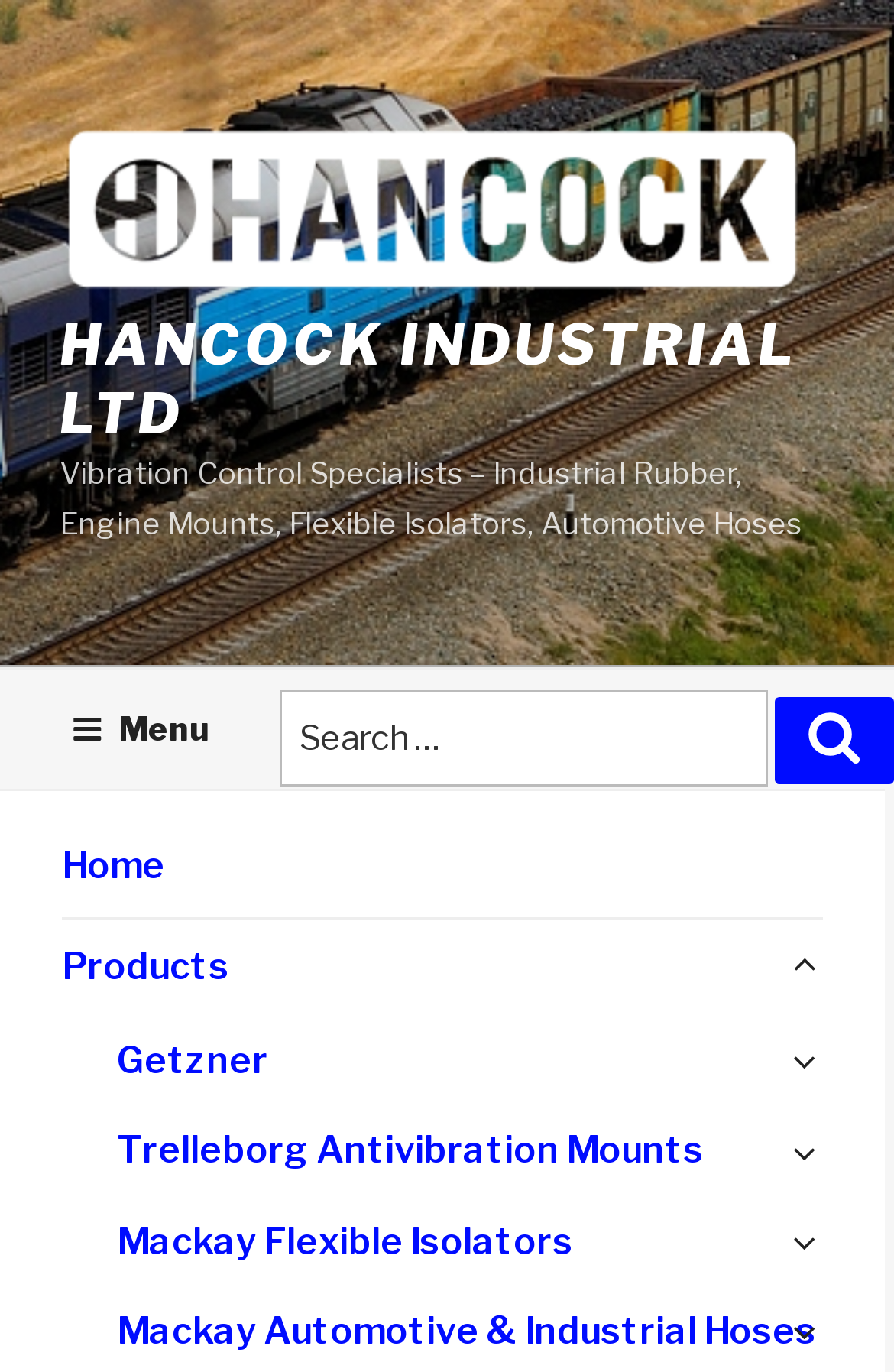Locate the bounding box coordinates of the clickable region necessary to complete the following instruction: "Search for products". Provide the coordinates in the format of four float numbers between 0 and 1, i.e., [left, top, right, bottom].

[0.313, 0.49, 1.0, 0.574]